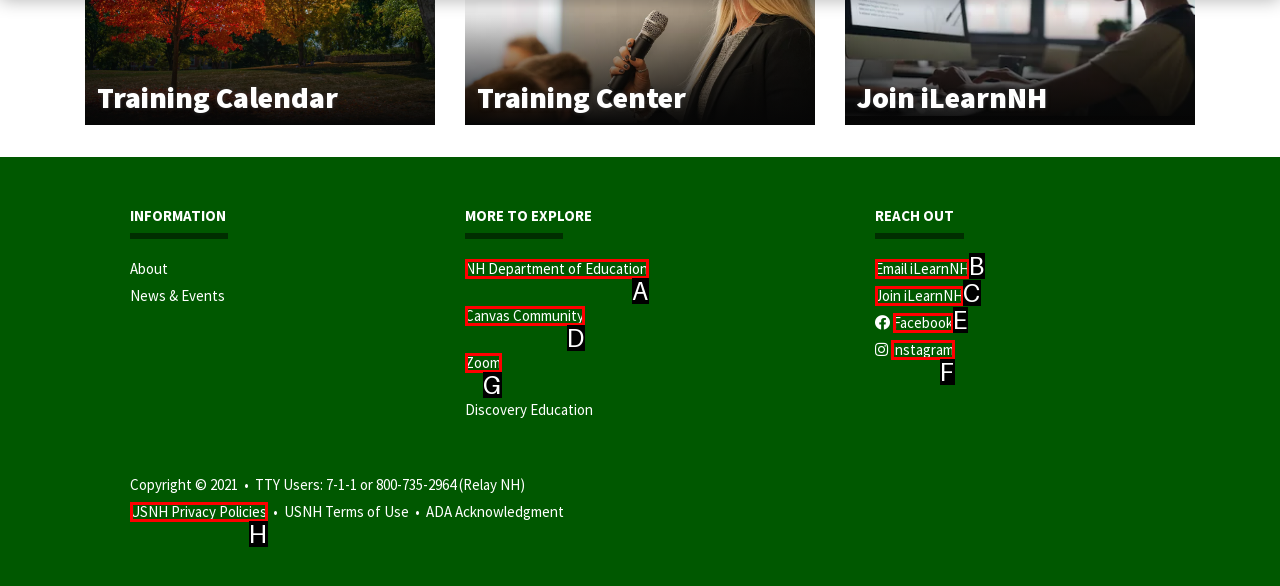Determine which option fits the element description: Zoom
Answer with the option’s letter directly.

G